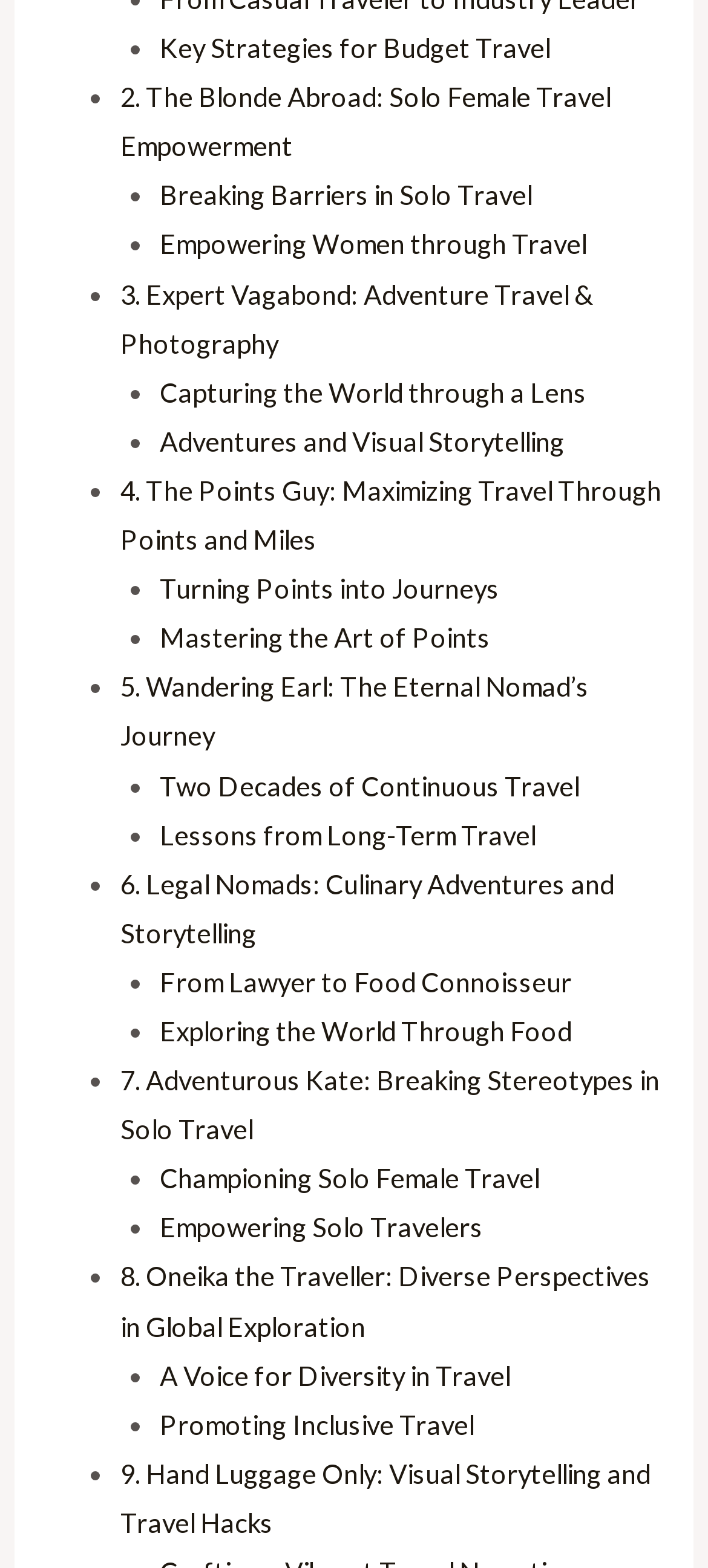How many links are listed on this webpage?
Can you give a detailed and elaborate answer to the question?

By counting the number of links on the webpage, I found that there are 9 links listed, each with a unique title and description.